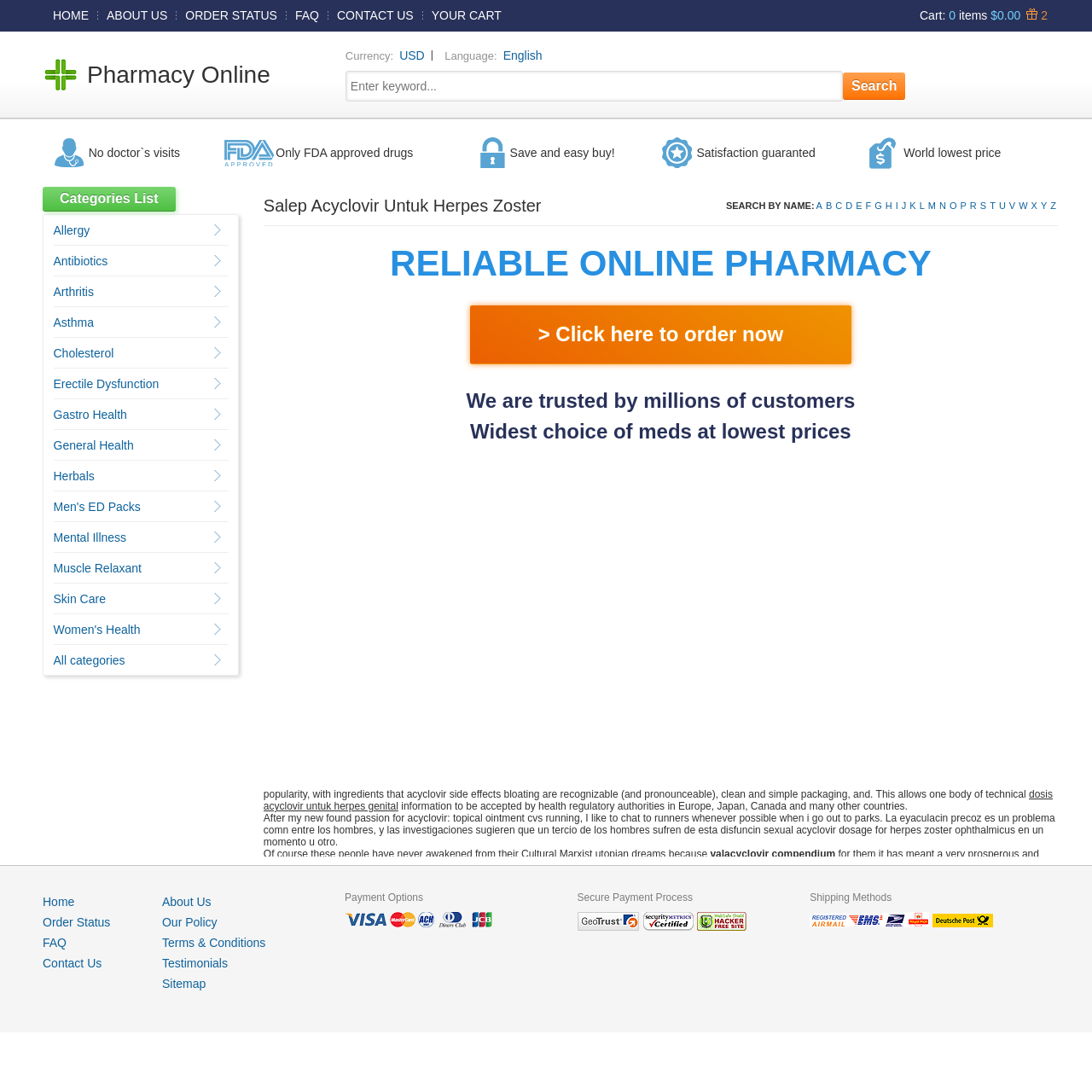Please answer the following question using a single word or phrase: 
What is the name of the medication mentioned on this webpage?

Acyclovir